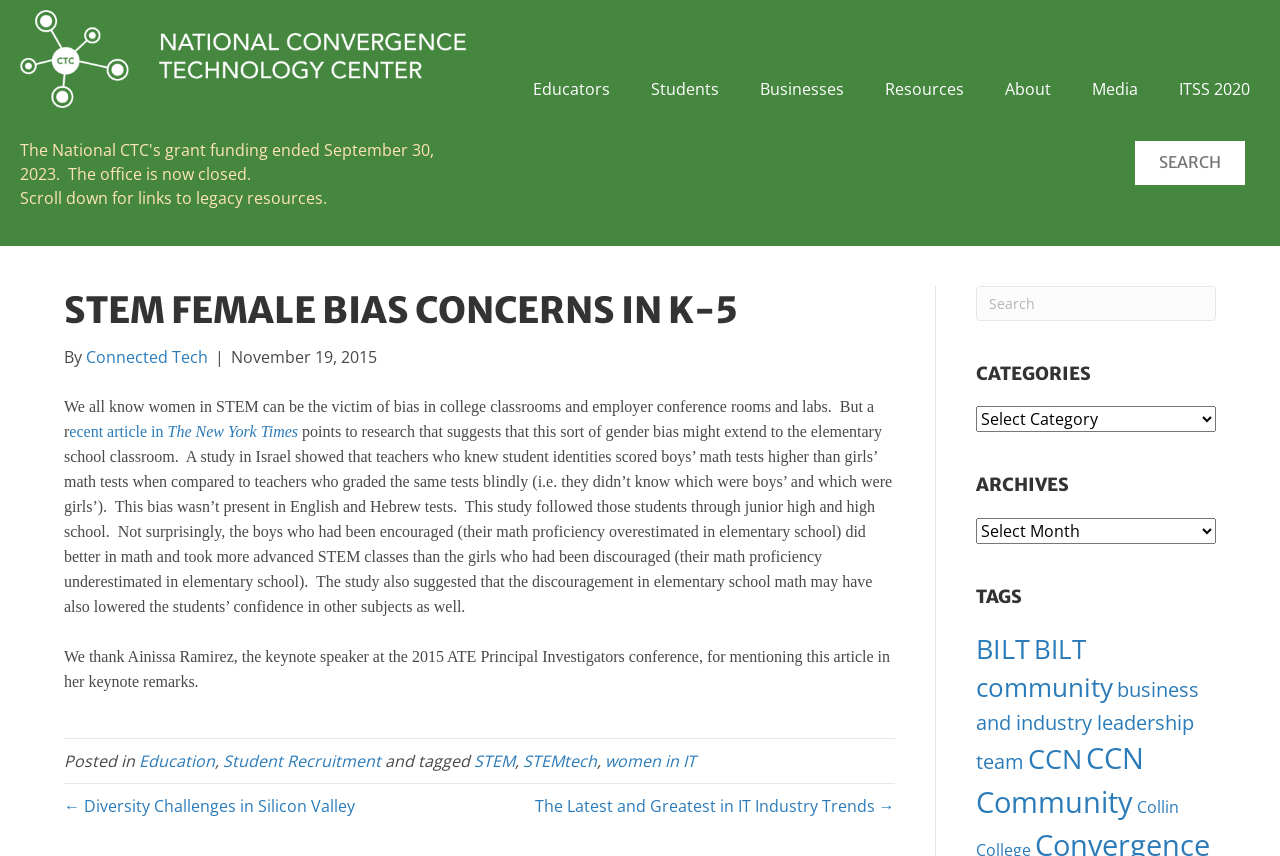Find the bounding box coordinates of the area to click in order to follow the instruction: "Select a category from the dropdown".

[0.762, 0.475, 0.95, 0.505]